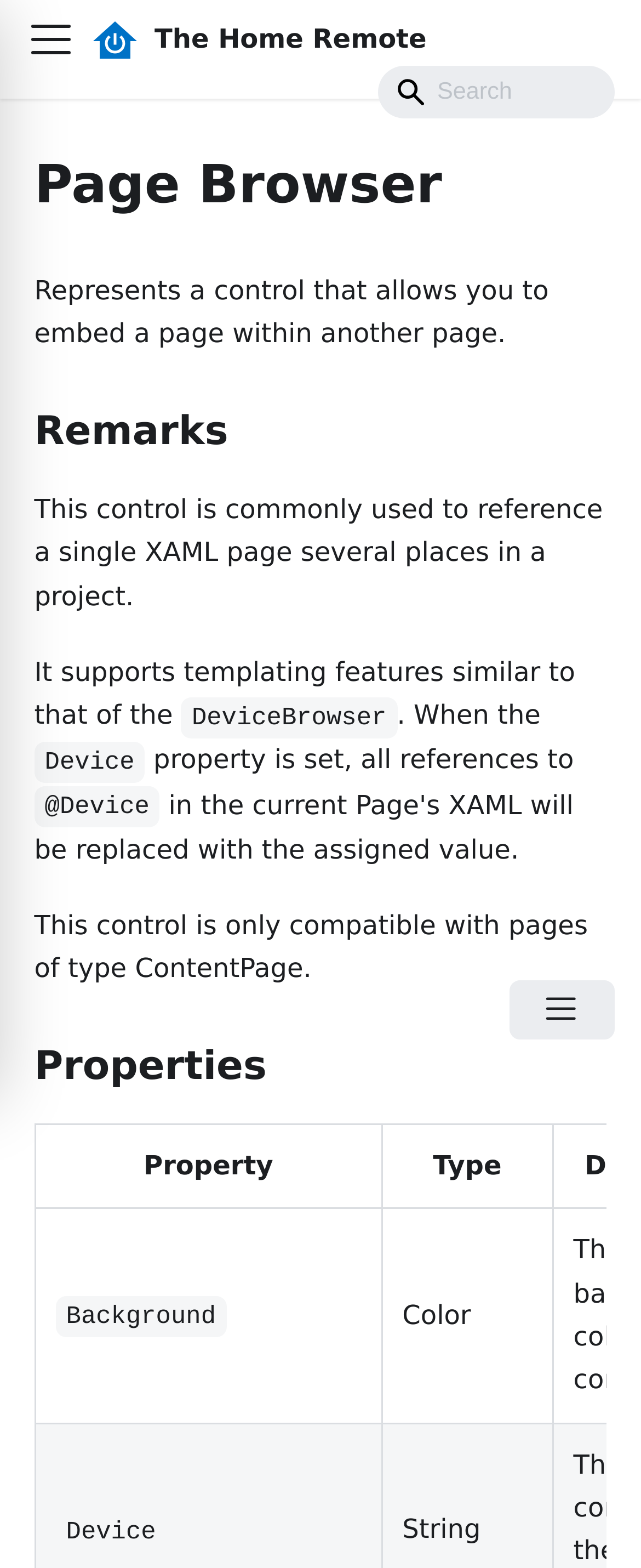What type of page is the control compatible with?
Answer the question using a single word or phrase, according to the image.

ContentPage